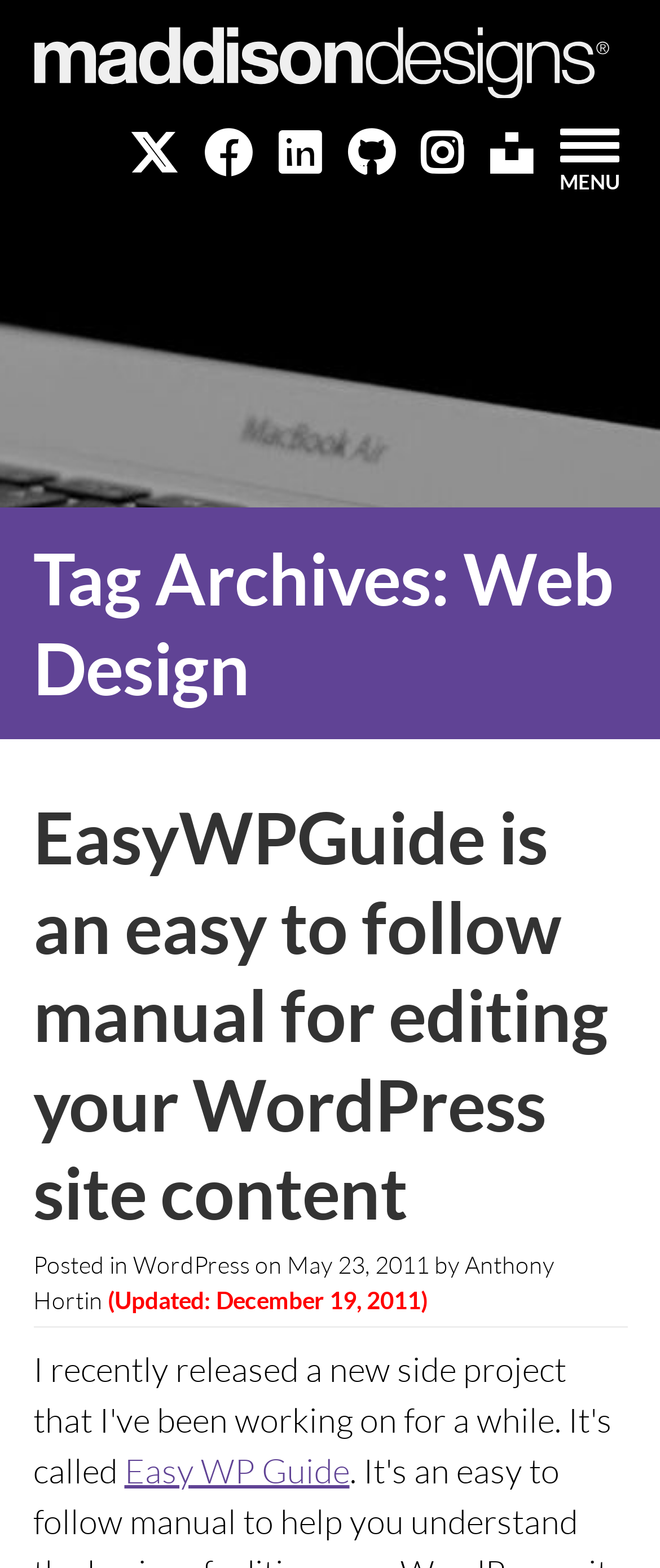Given the element description "Easy WP Guide" in the screenshot, predict the bounding box coordinates of that UI element.

[0.188, 0.924, 0.529, 0.951]